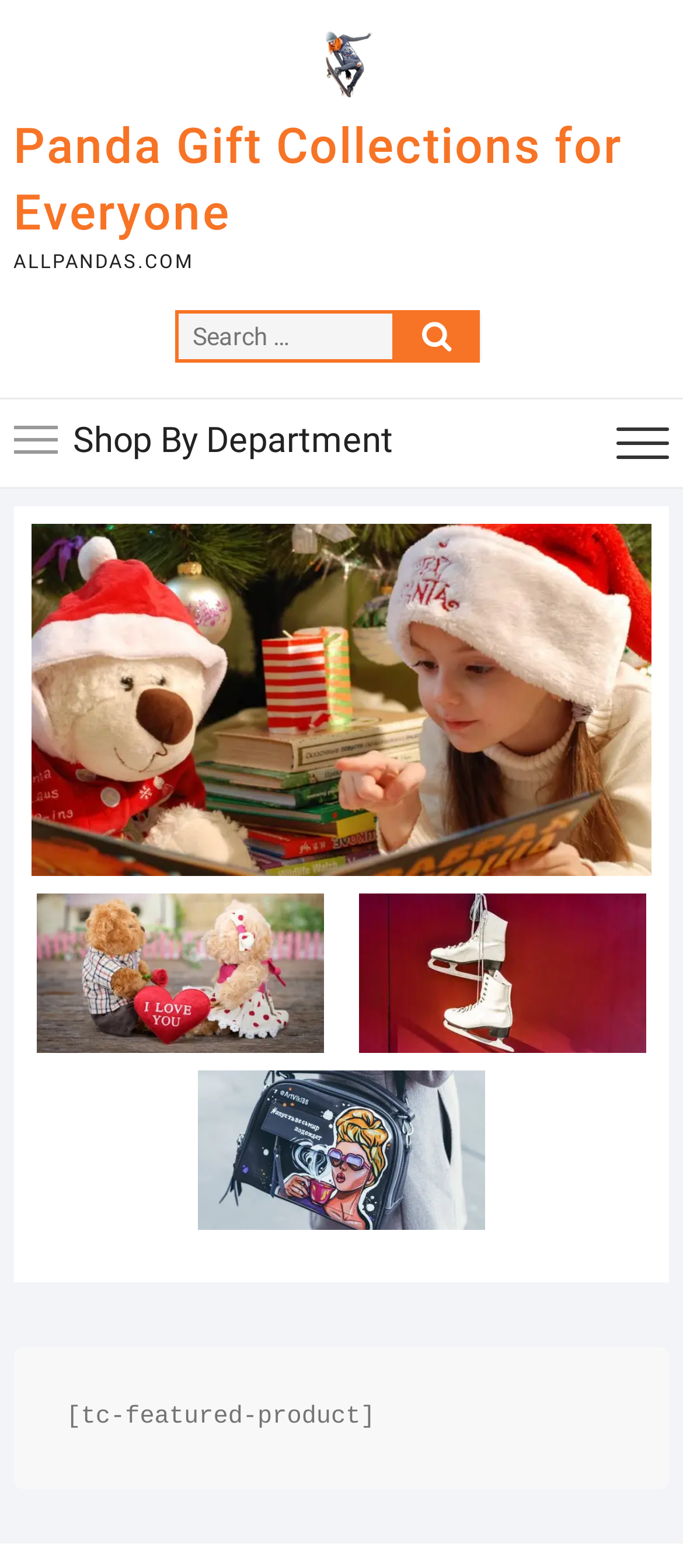Find the bounding box of the web element that fits this description: "GET IN TOUCH".

None